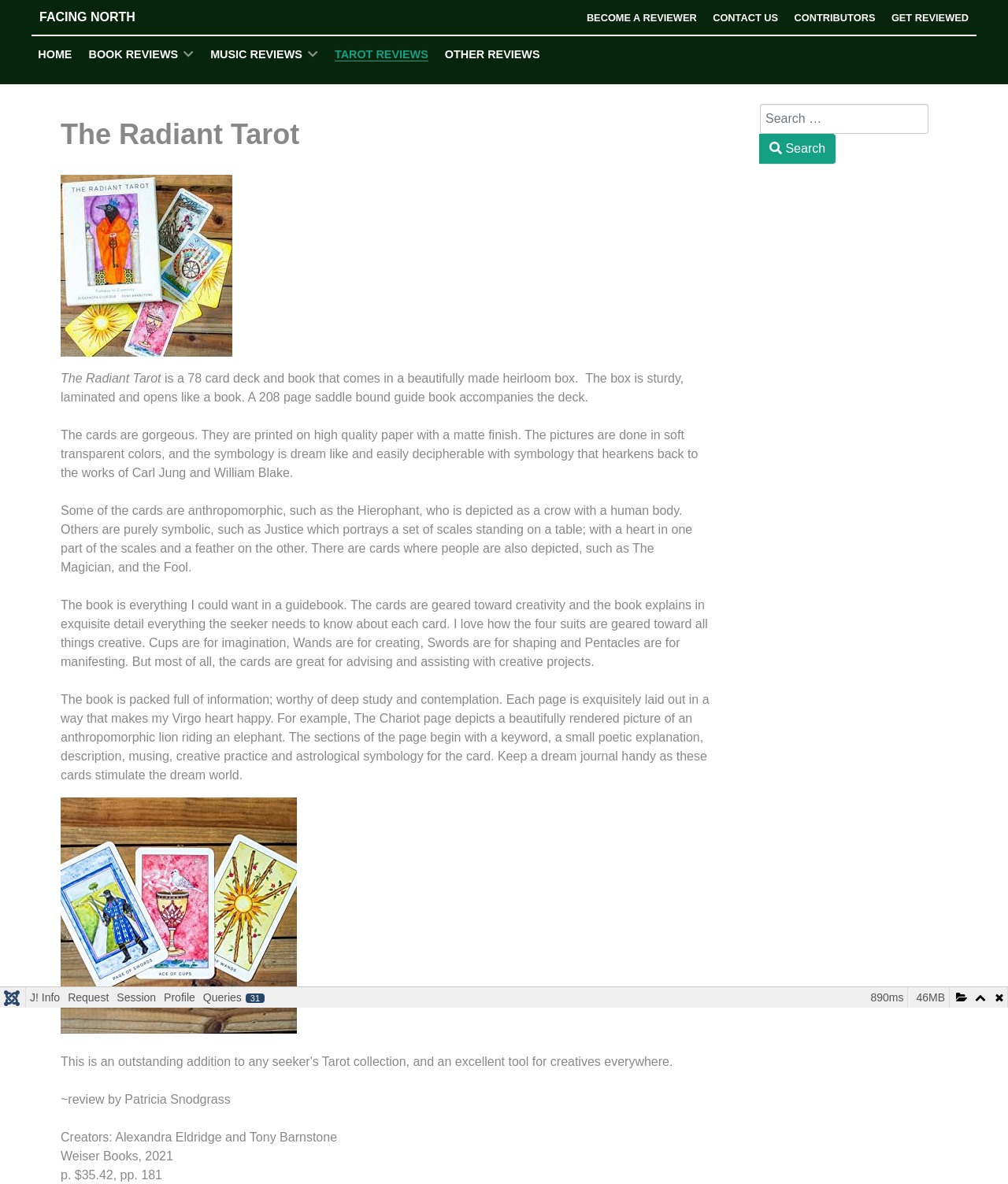Give a complete and precise description of the webpage's appearance.

This webpage is a review of the Radiant Tarot, a 78-card deck and book set. At the top of the page, there are several links, including "FACING NORTH", "BECOME A REVIEWER", "CONTACT US", "CONTRIBUTORS", and "GET REVIEWED", aligned horizontally across the page. Below these links, there is a list of menu items, including "Home", "Book Reviews", "Music Reviews", "Tarot Reviews", and "Other Reviews", which are also aligned horizontally.

The main content of the page is a review of the Radiant Tarot, which includes a heading "The Radiant Tarot" and several paragraphs of text describing the deck and book. The text is divided into sections, each describing a different aspect of the deck, such as the quality of the cards, the guidebook, and the symbolism used. The review is written in a detailed and descriptive style, with the author praising the deck and book for their beauty and usefulness.

At the bottom of the page, there is a search bar with a combobox and a button labeled "Search". Below the search bar, there are several links, including "J! Info", "Request", "Session", "Profile", and "Queries31", aligned horizontally across the page. Additionally, there are several static text elements, including "46MB" and "890ms", which appear to be related to the page's loading time and size.

On the right side of the page, near the bottom, there is a column of links, including an empty link, "J! Info", "Request", "Session", "Profile", and "Queries31".